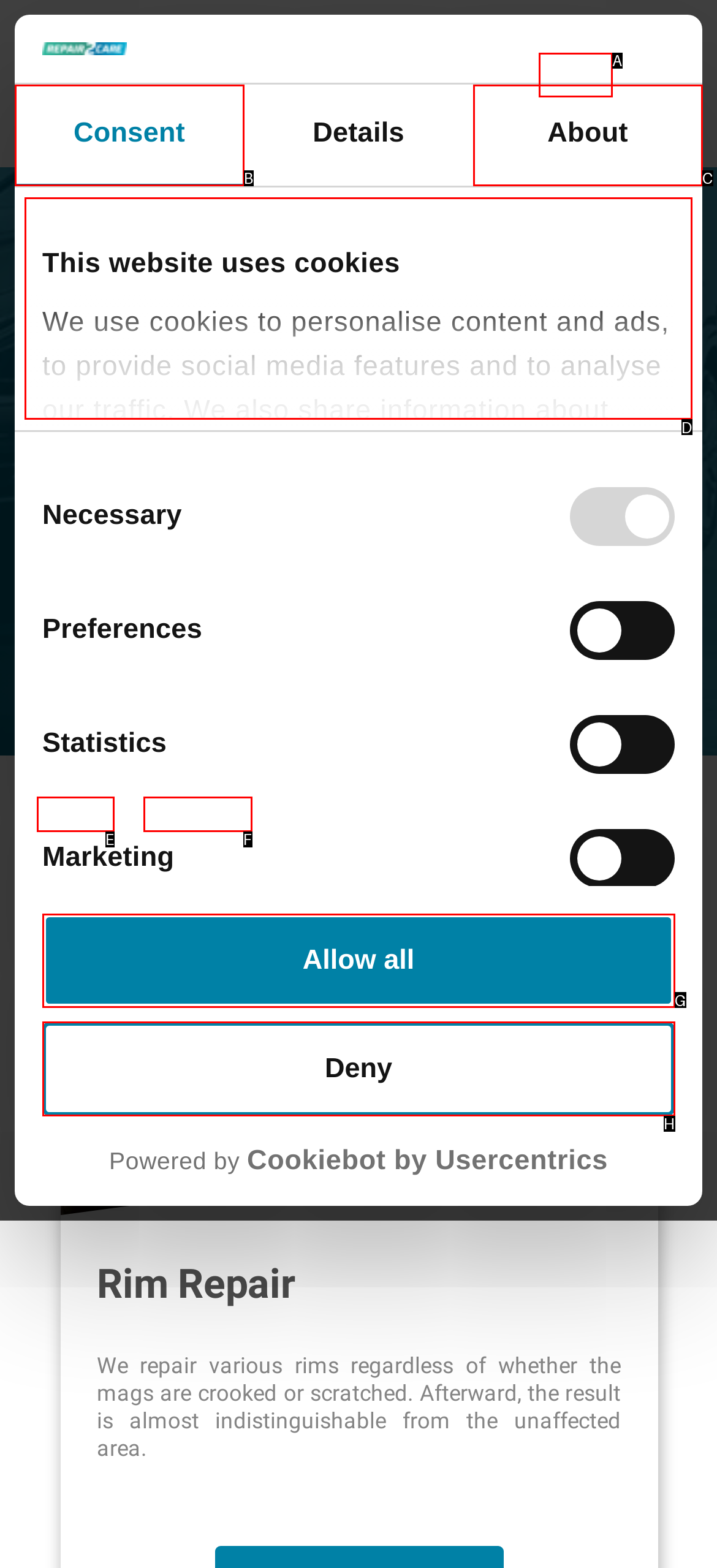Select the option that aligns with the description: Allow all
Respond with the letter of the correct choice from the given options.

G